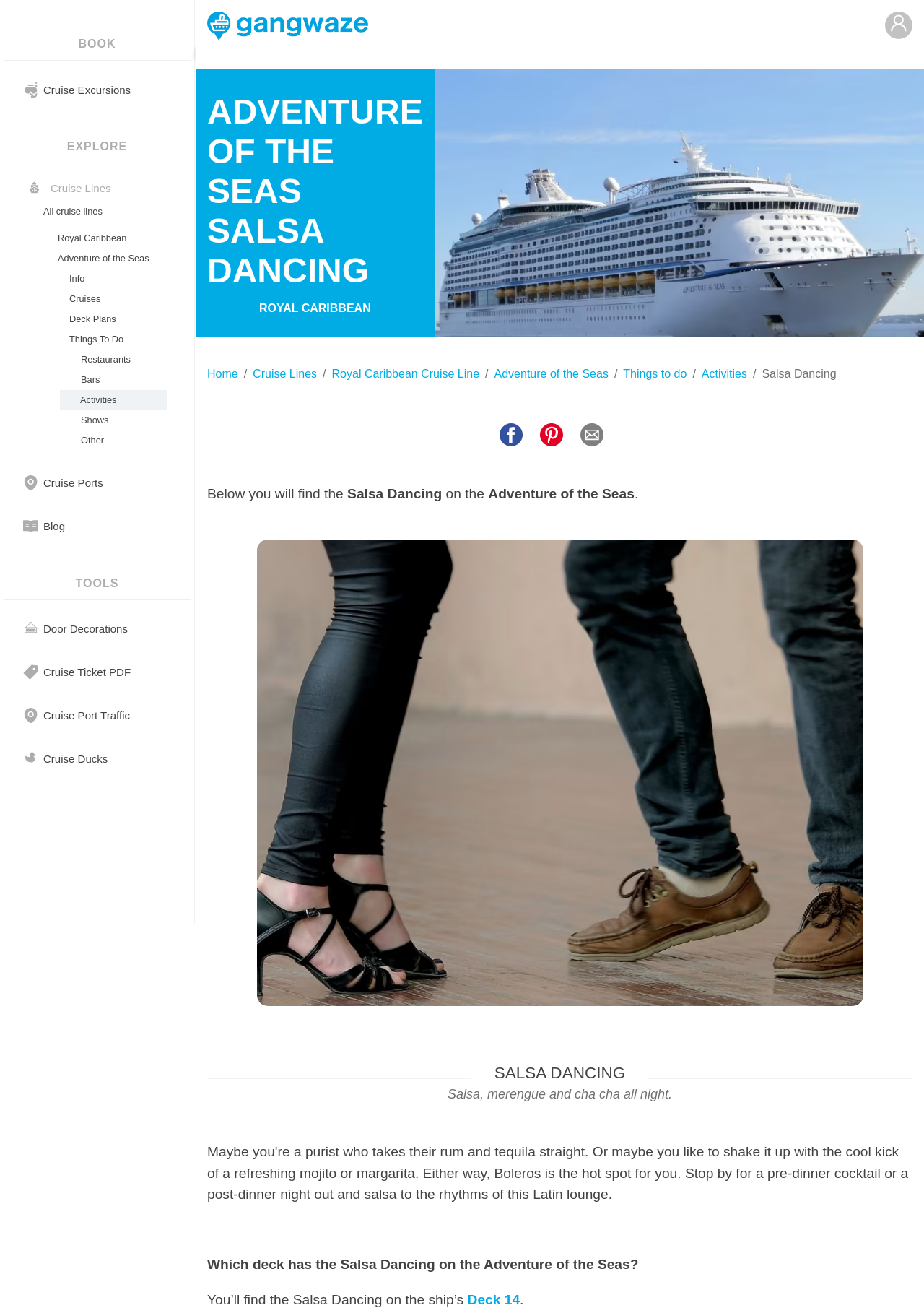Please identify the coordinates of the bounding box for the clickable region that will accomplish this instruction: "Click on Cruise Excursions".

[0.047, 0.064, 0.142, 0.073]